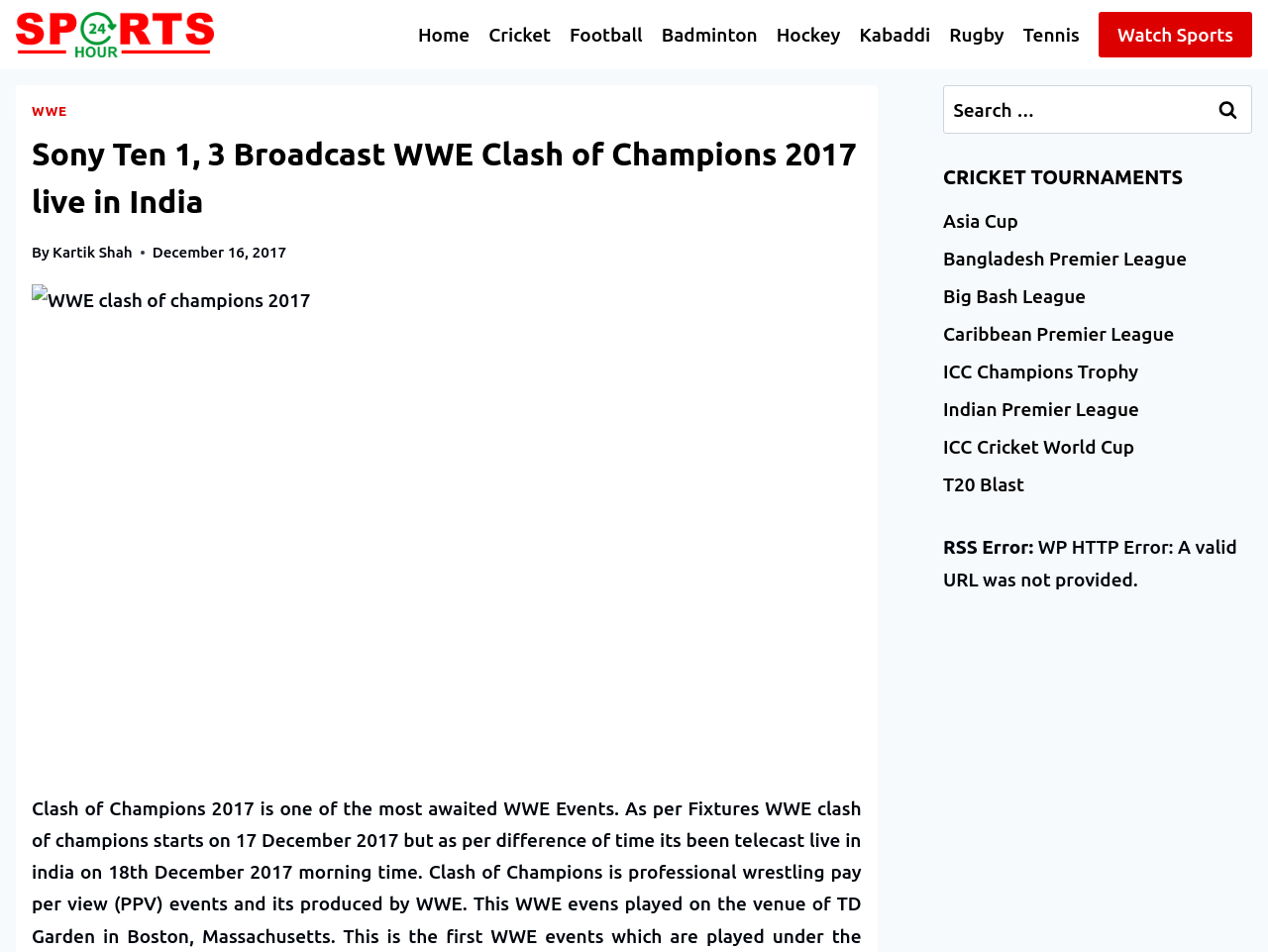Locate the bounding box coordinates of the clickable region necessary to complete the following instruction: "Click on the 'WWE' link". Provide the coordinates in the format of four float numbers between 0 and 1, i.e., [left, top, right, bottom].

[0.025, 0.109, 0.053, 0.125]